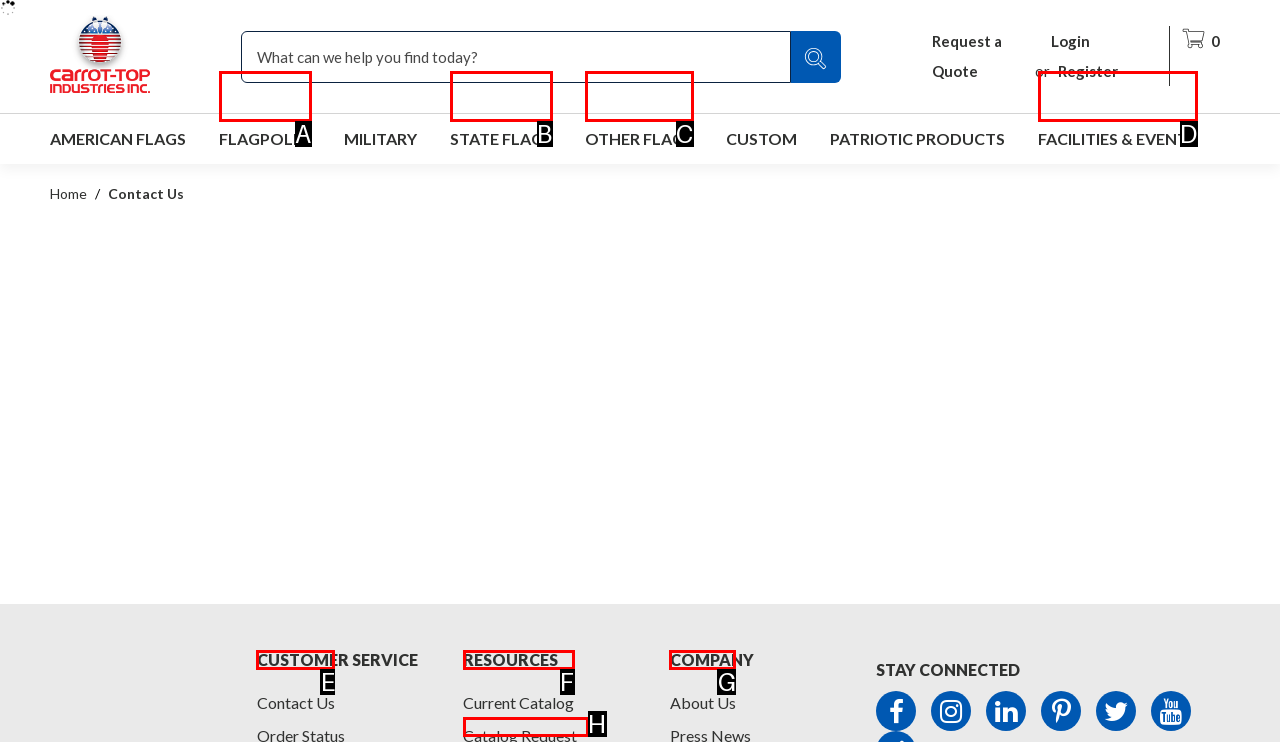Identify the UI element described as: FACILITIES & EVENTS
Answer with the option's letter directly.

D